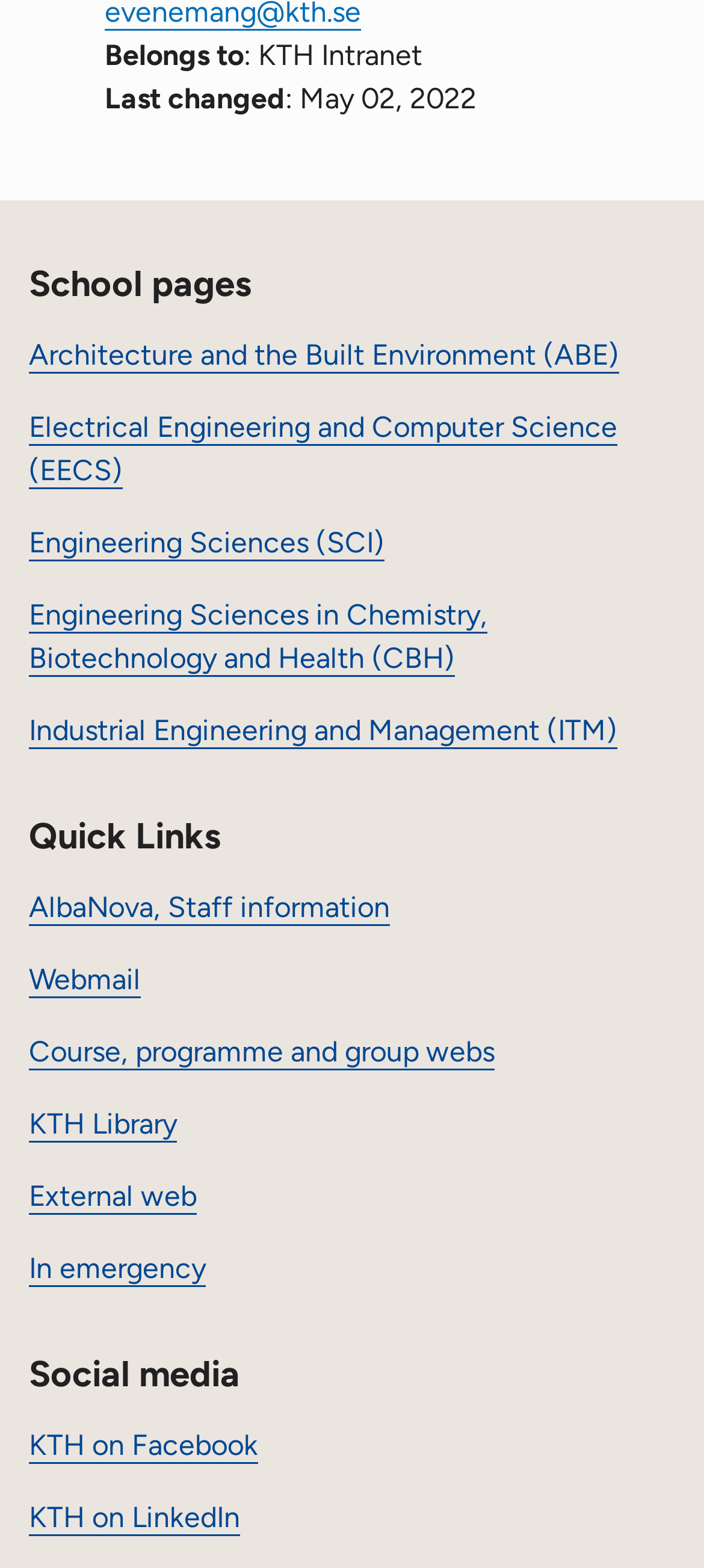Provide a single word or phrase answer to the question: 
How many schools are listed?

5